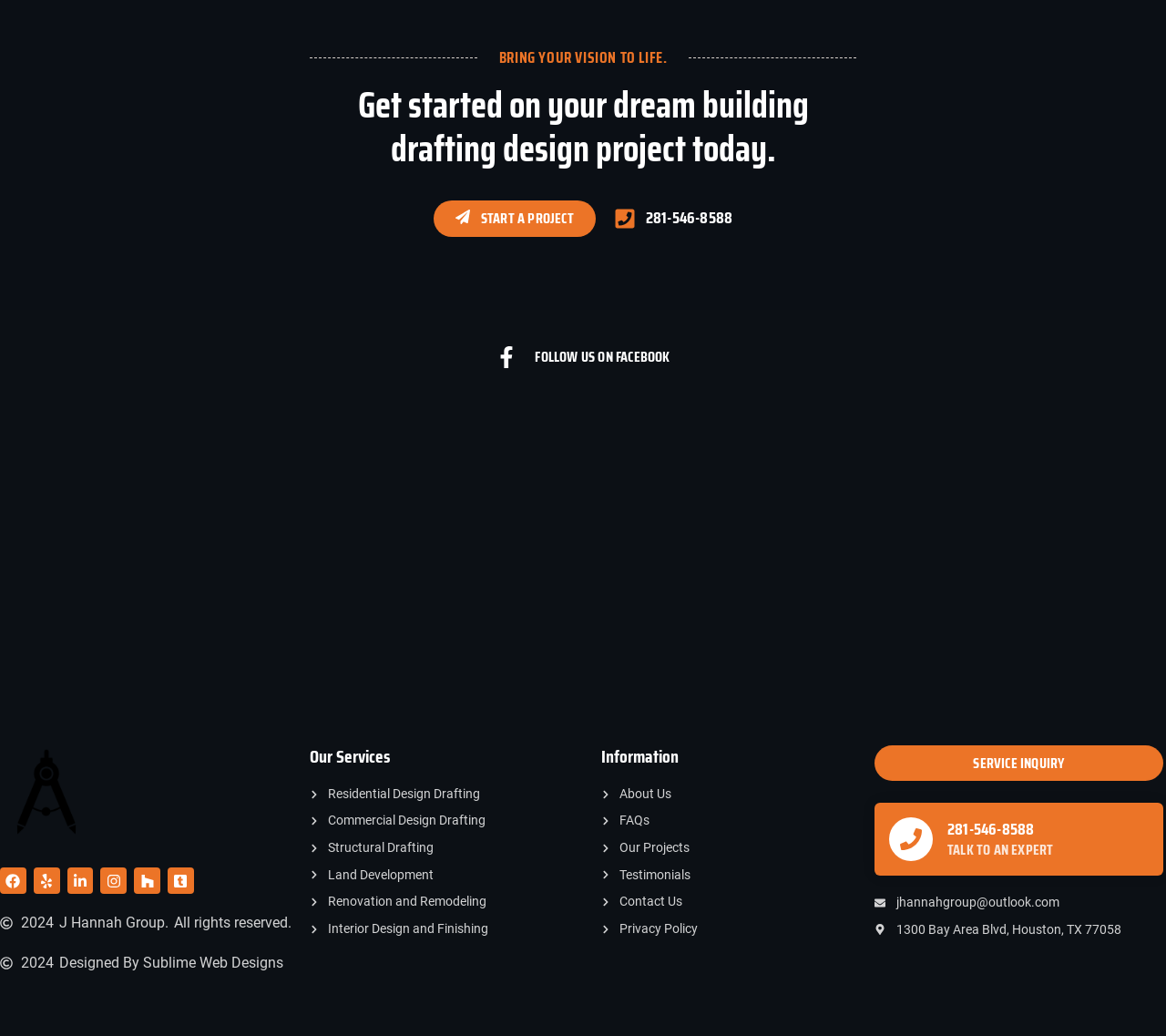How many social media platforms are linked?
Based on the image, give a concise answer in the form of a single word or short phrase.

8